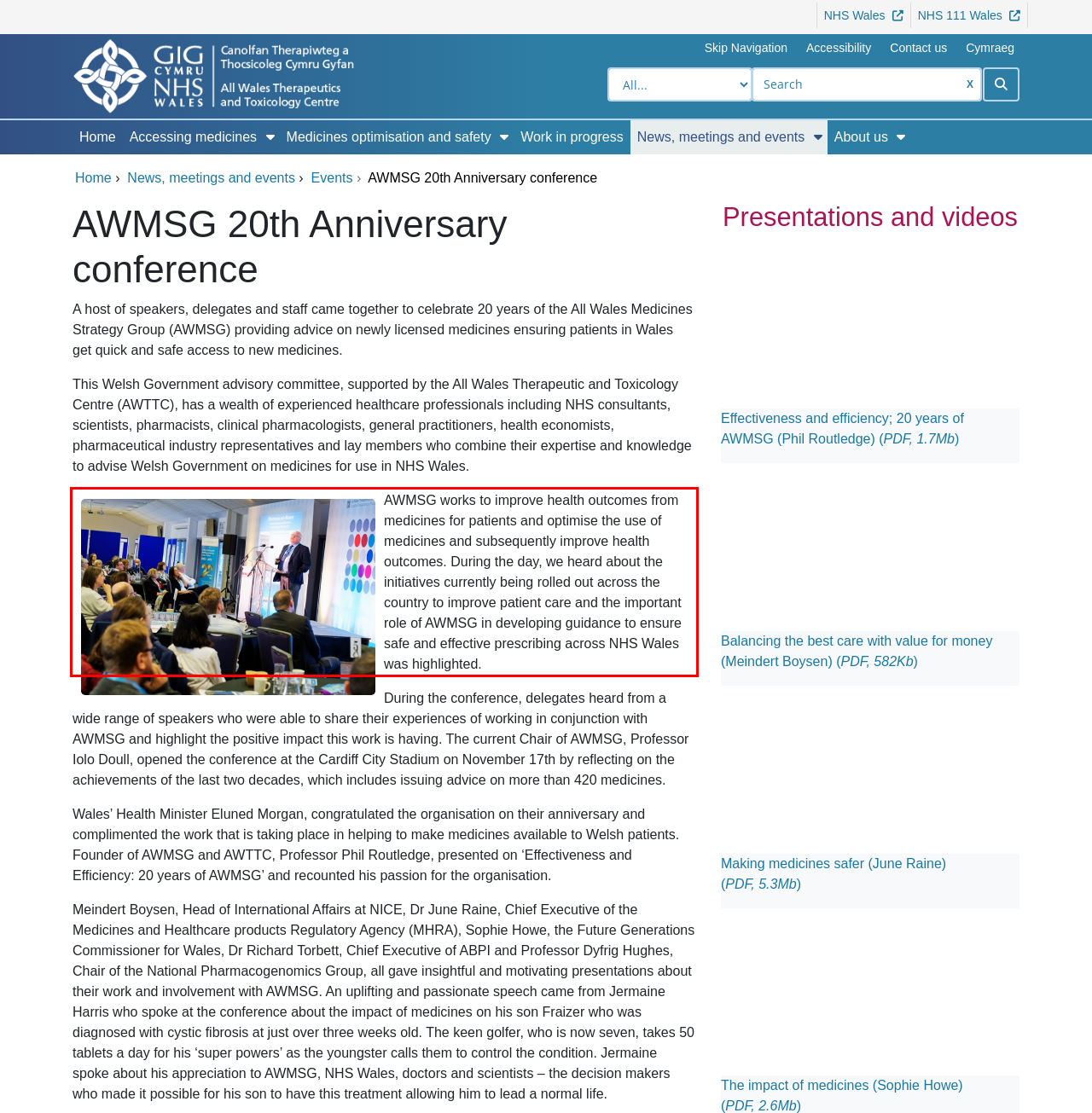Using the provided webpage screenshot, identify and read the text within the red rectangle bounding box.

AWMSG works to improve health outcomes from medicines for patients and optimise the use of medicines and subsequently improve health outcomes. During the day, we heard about the initiatives currently being rolled out across the country to improve patient care and the important role of AWMSG in developing guidance to ensure safe and effective prescribing across NHS Wales was highlighted.